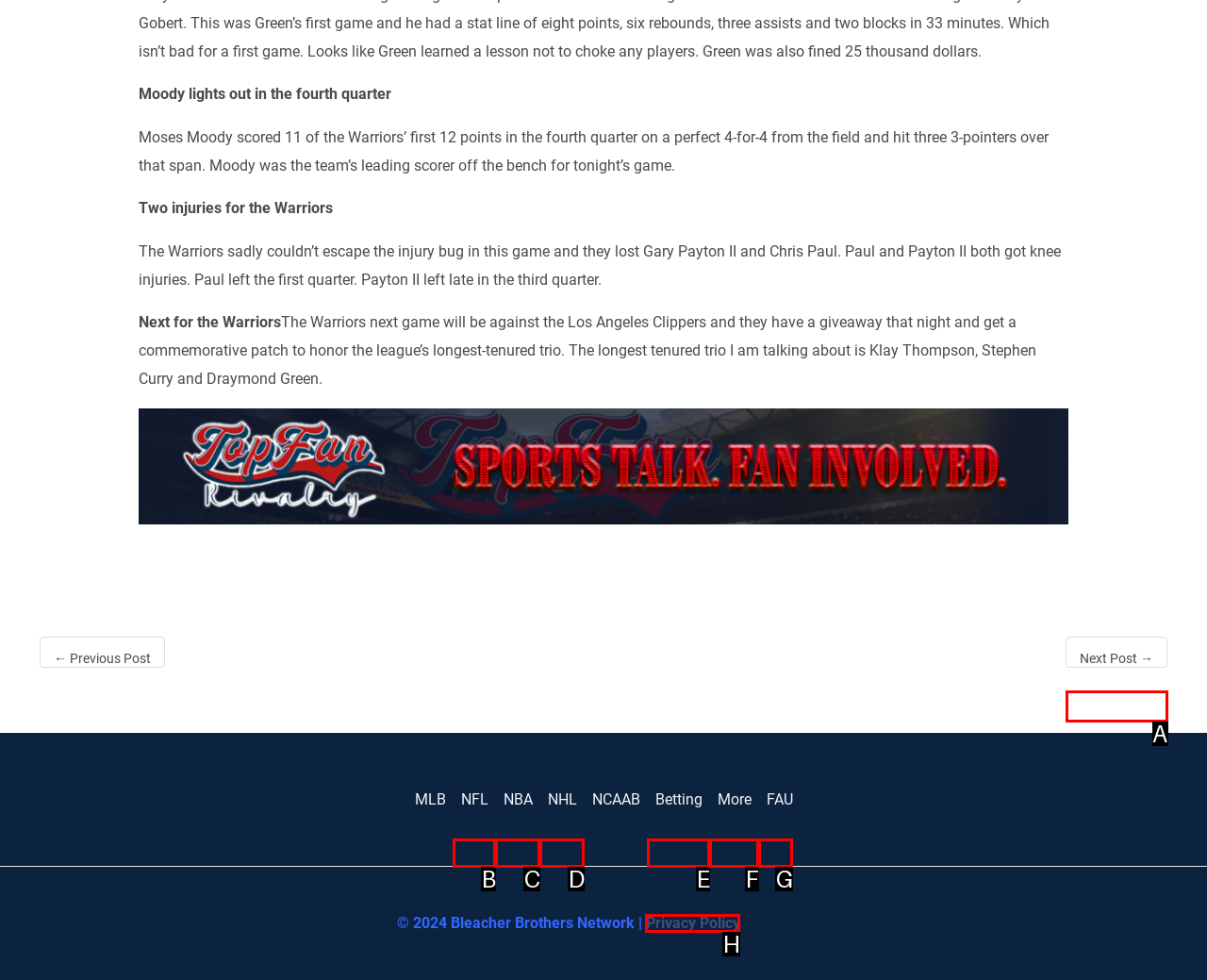Determine which element should be clicked for this task: Read the 'Privacy Policy'
Answer with the letter of the selected option.

H